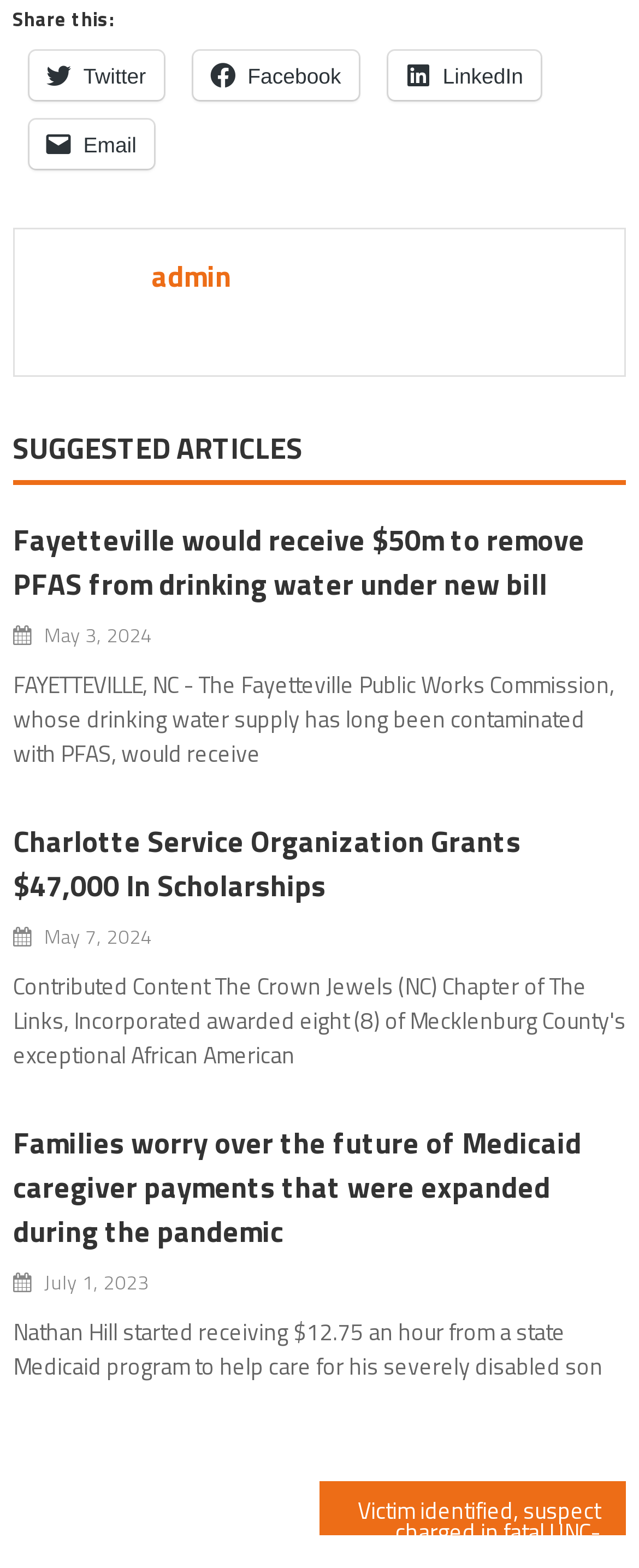Please provide the bounding box coordinates for the UI element as described: "Email". The coordinates must be four floats between 0 and 1, represented as [left, top, right, bottom].

[0.046, 0.077, 0.242, 0.108]